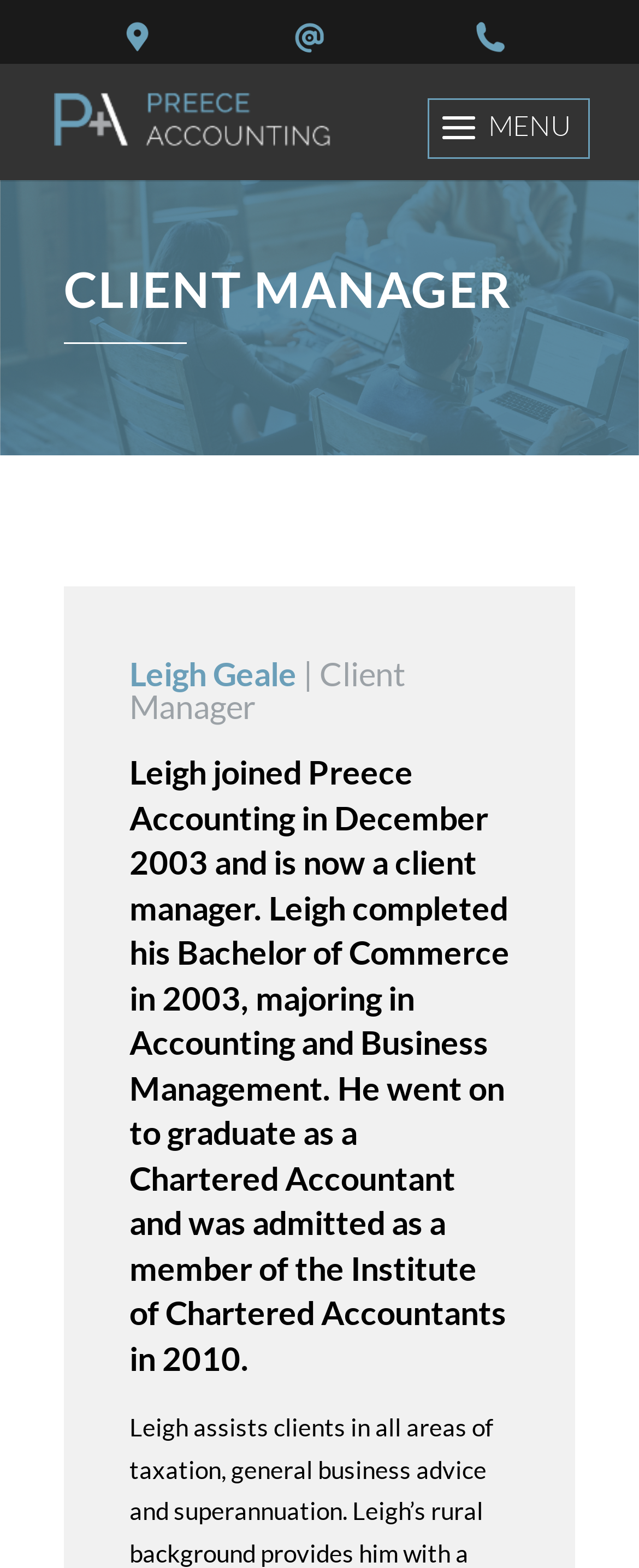Please examine the image and provide a detailed answer to the question: When did Leigh join Preece Accounting?

According to the webpage, Leigh joined Preece Accounting in December 2003, as stated in the text 'Leigh joined Preece Accounting in December 2003'.